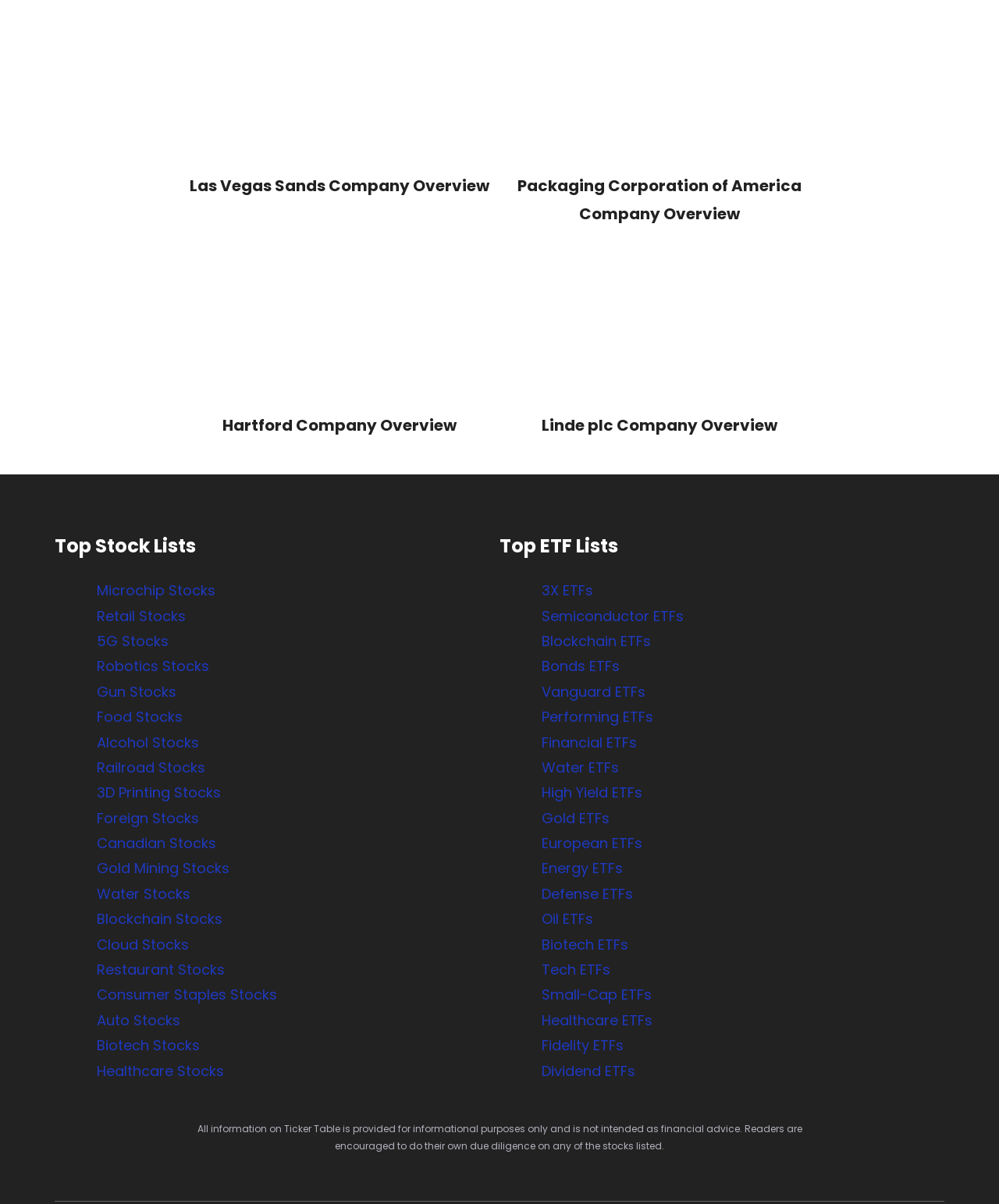Please find the bounding box coordinates of the element that needs to be clicked to perform the following instruction: "Explore 3X ETFs". The bounding box coordinates should be four float numbers between 0 and 1, represented as [left, top, right, bottom].

[0.542, 0.482, 0.594, 0.499]